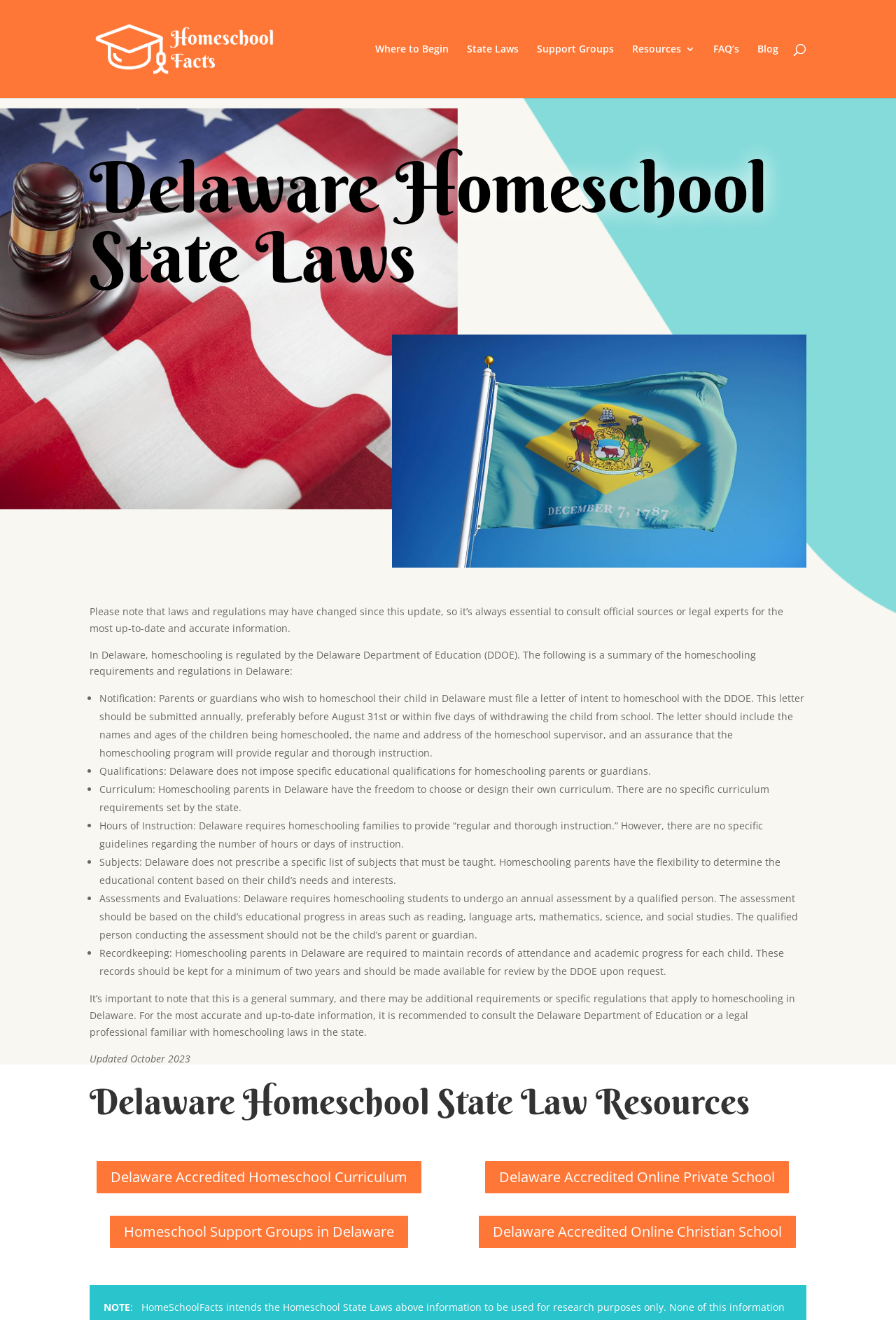Provide a one-word or one-phrase answer to the question:
What department regulates homeschooling in Delaware?

Delaware Department of Education